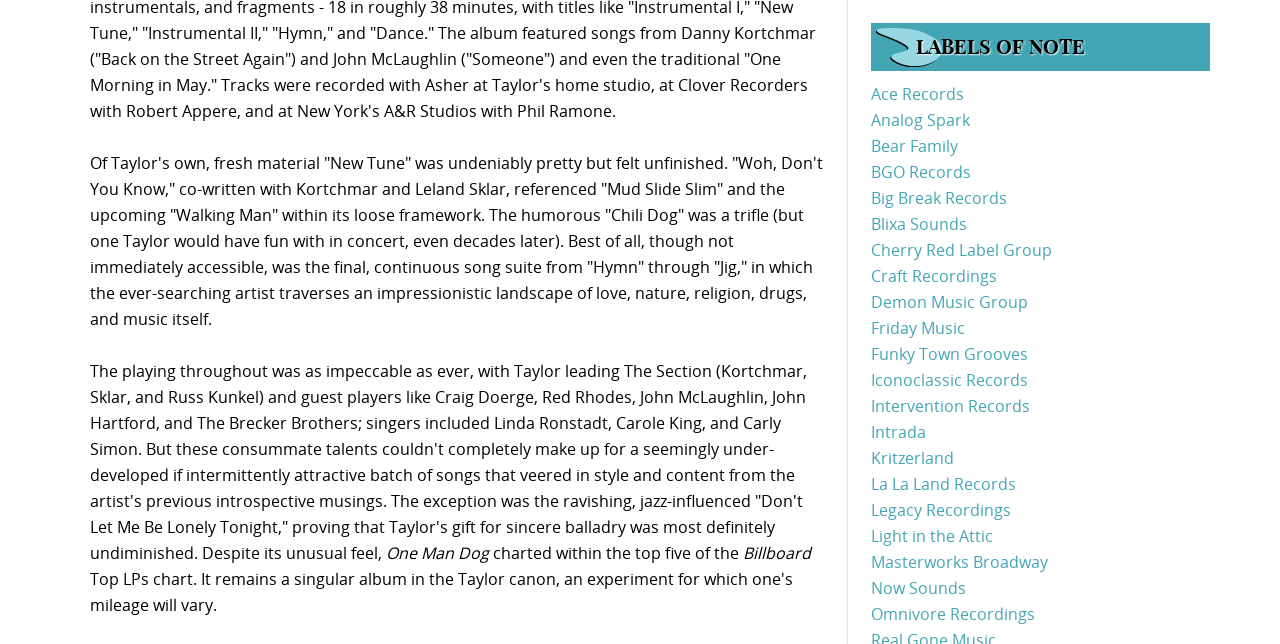What is the title of the album being described?
Please provide a comprehensive answer based on the contents of the image.

The title of the album being described can be inferred from the StaticText element with ID 357, which contains the text 'One Man Dog'. This element is located near the bottom of the page, indicating that it is a prominent title or heading.